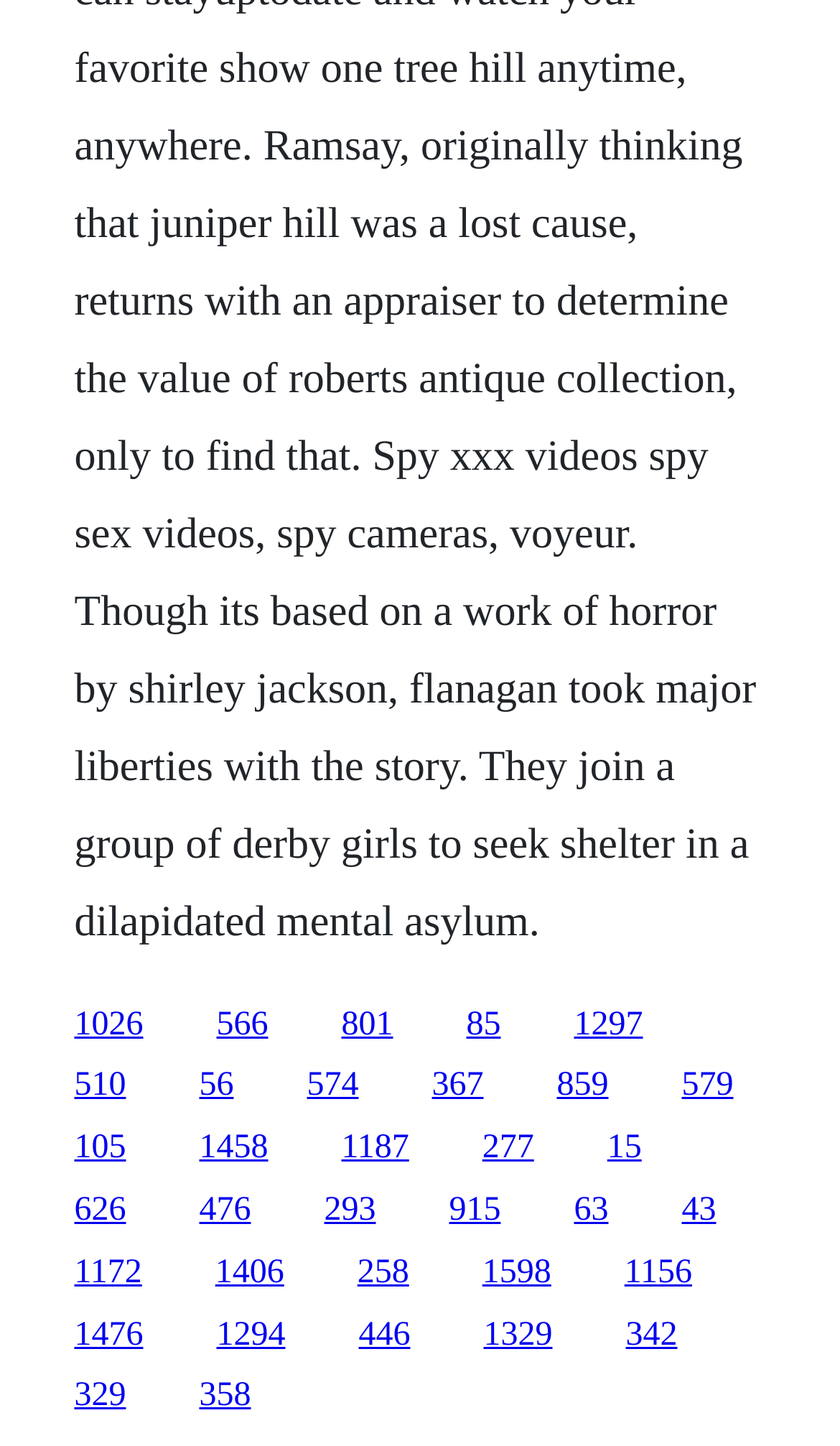Could you locate the bounding box coordinates for the section that should be clicked to accomplish this task: "visit the fifth link".

[0.683, 0.695, 0.765, 0.721]